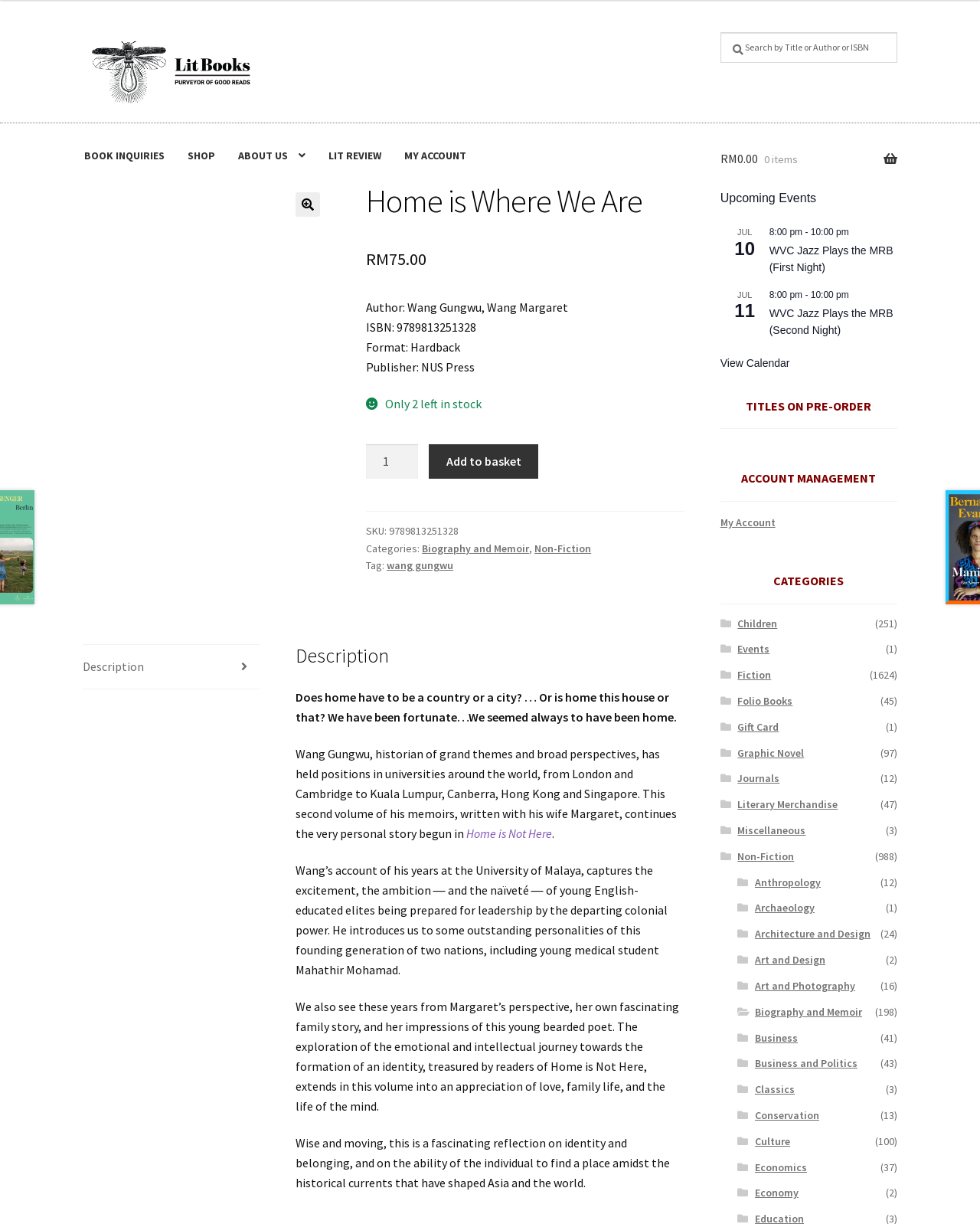What is the name of the book? Observe the screenshot and provide a one-word or short phrase answer.

Home is Where We Are